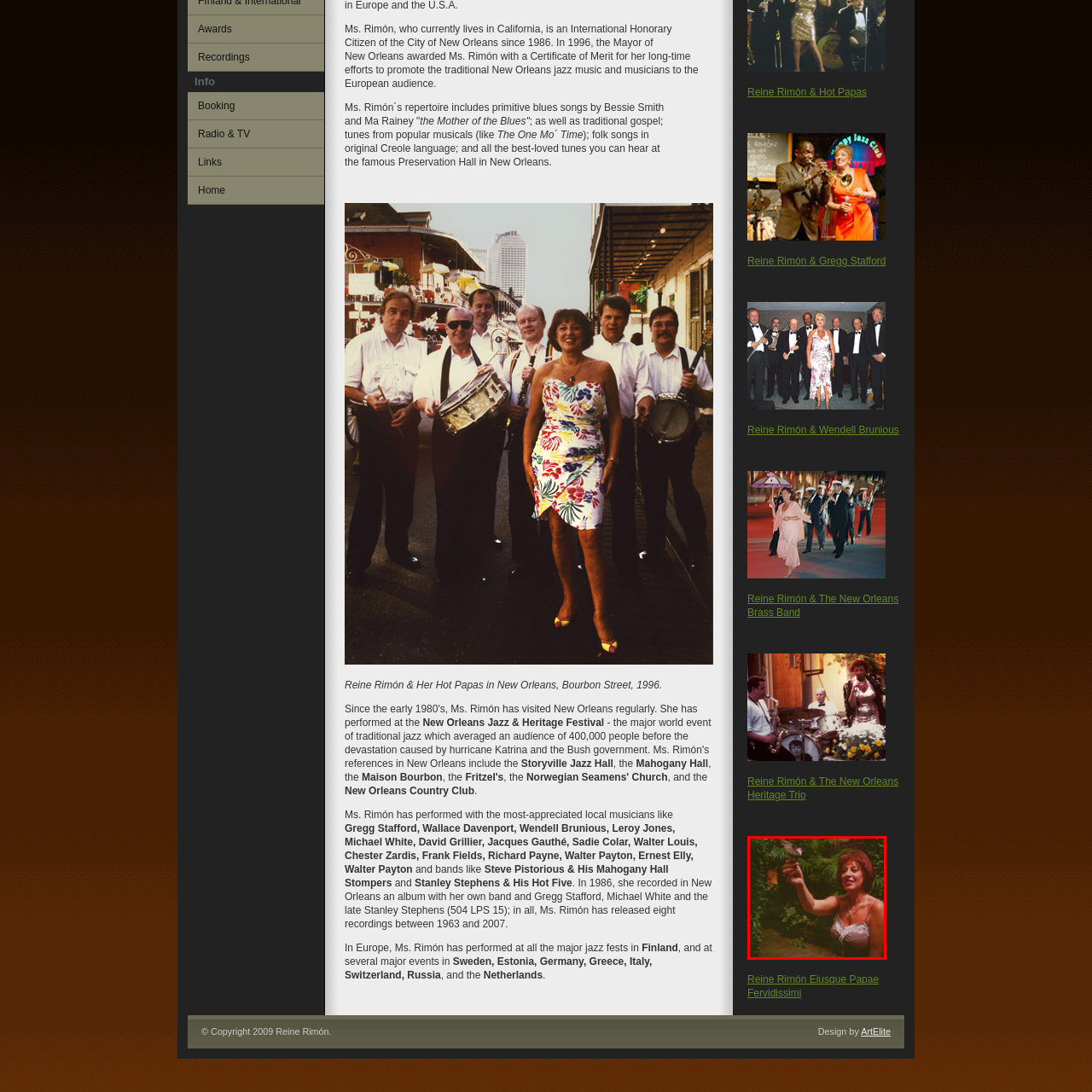Provide an in-depth description of the image within the red bounding box.

Reine Rimón is captured in a vibrant, lush setting, surrounded by greenery, as she elegantly holds a small bird in her hand. With her expressive smile and stylish attire, she embodies a connection to nature and a sense of joy. This image reflects her persona as a performer deeply tied to the cultural and musical heritage of New Orleans, where she has spent many years bringing jazz music to life. The backdrop enhances the warmth and richness of the moment, suggesting a space alive with creativity and artistic spirit, characteristic of her work and passion for traditional music.